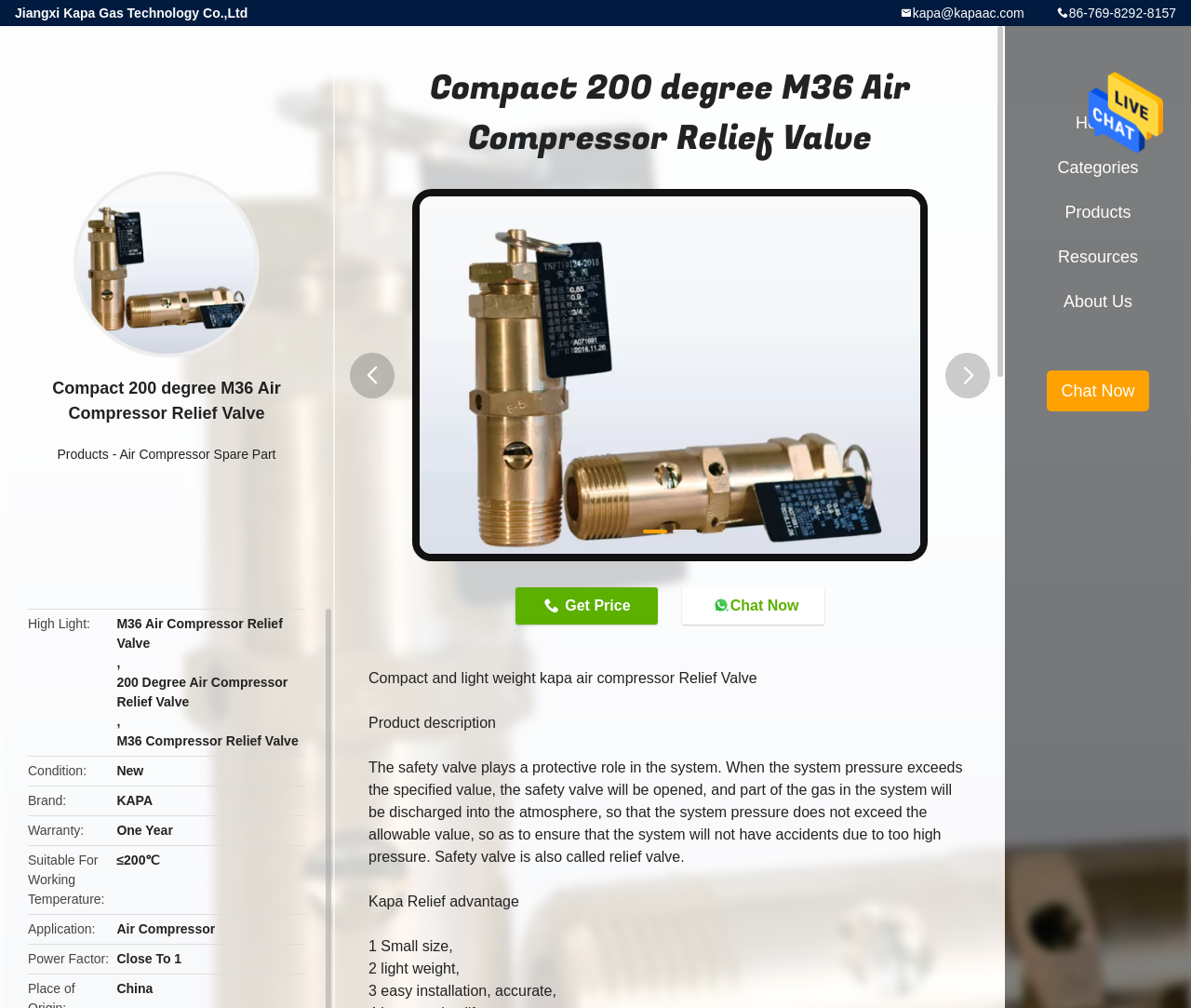Please predict the bounding box coordinates (top-left x, top-left y, bottom-right x, bottom-right y) for the UI element in the screenshot that fits the description: Air Compressor Spare Part

[0.1, 0.443, 0.232, 0.458]